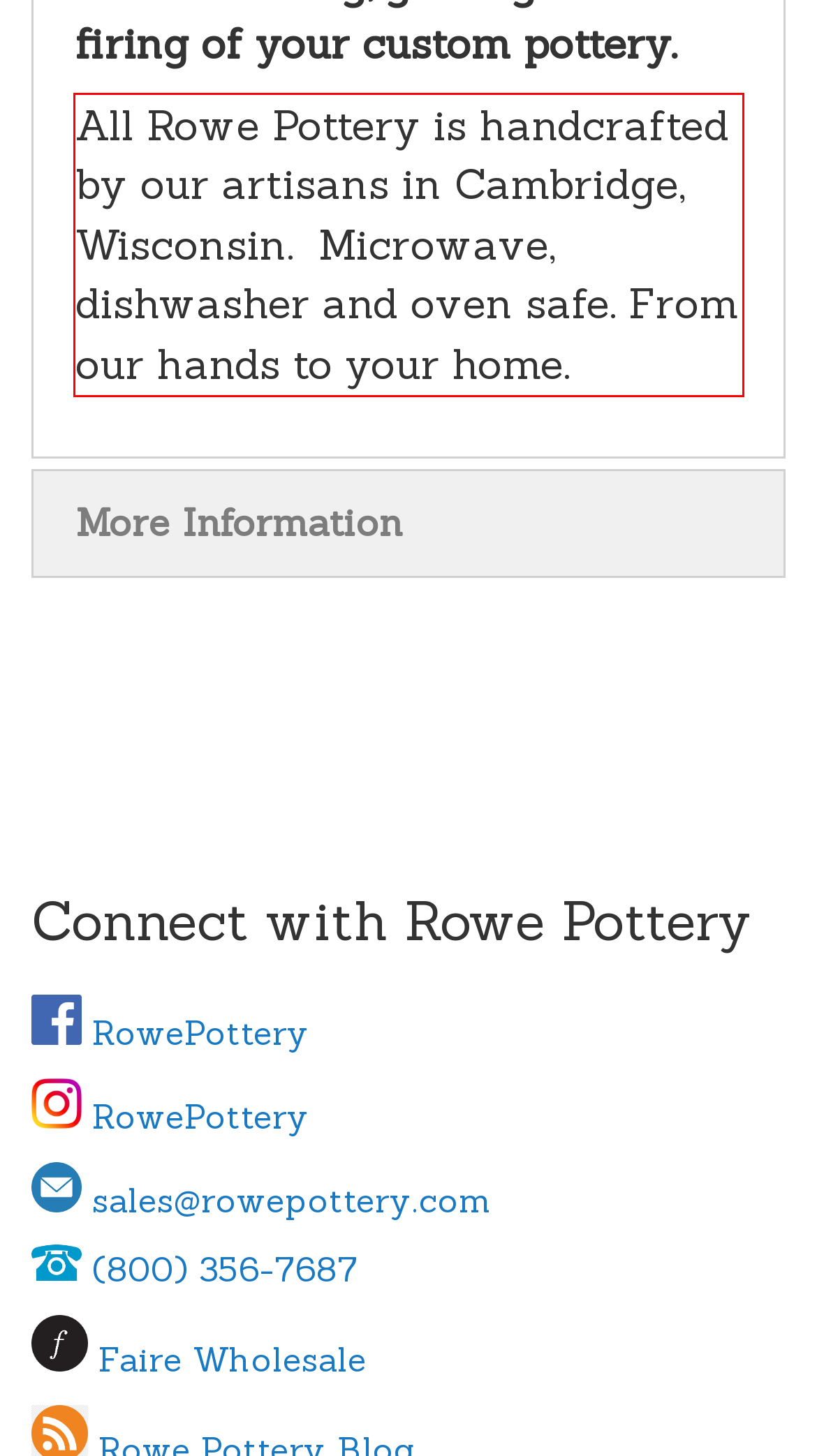The screenshot you have been given contains a UI element surrounded by a red rectangle. Use OCR to read and extract the text inside this red rectangle.

All Rowe Pottery is handcrafted by our artisans in Cambridge, Wisconsin. Microwave, dishwasher and oven safe. From our hands to your home.